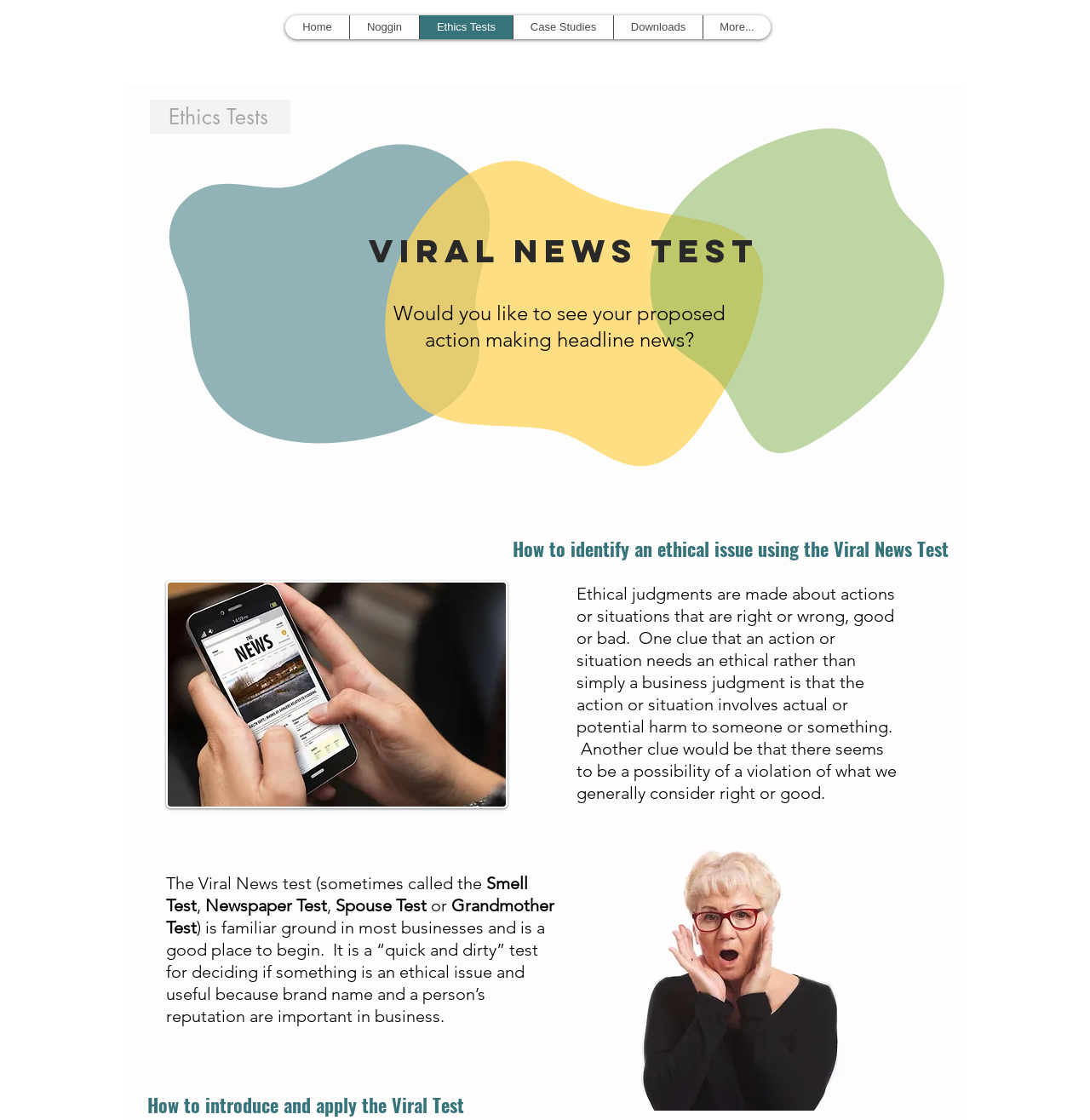What is the bounding box coordinate of the 'More...' link?
Please provide a single word or phrase as your answer based on the screenshot.

[0.645, 0.014, 0.707, 0.035]